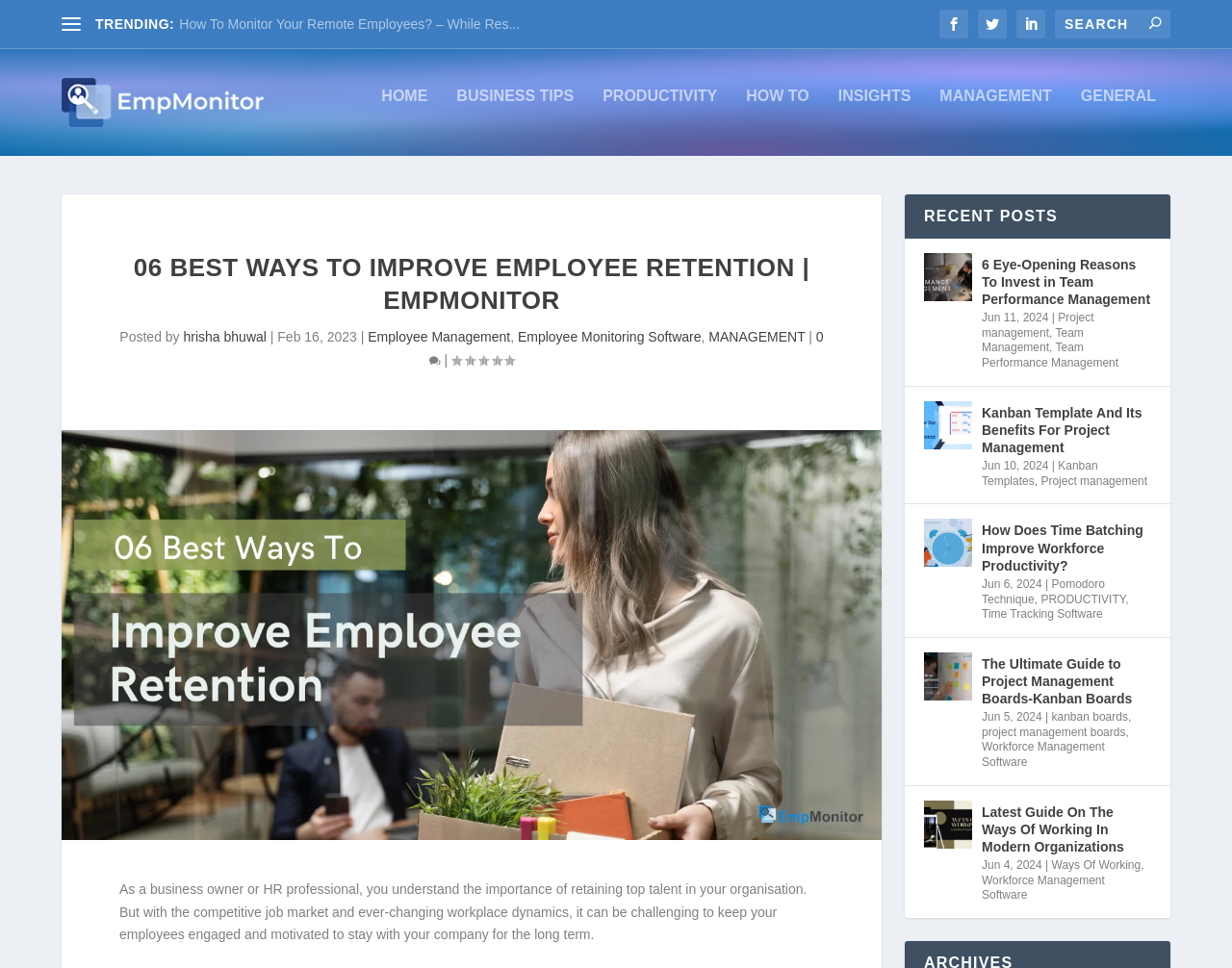Please determine the heading text of this webpage.

06 BEST WAYS TO IMPROVE EMPLOYEE RETENTION | EMPMONITOR